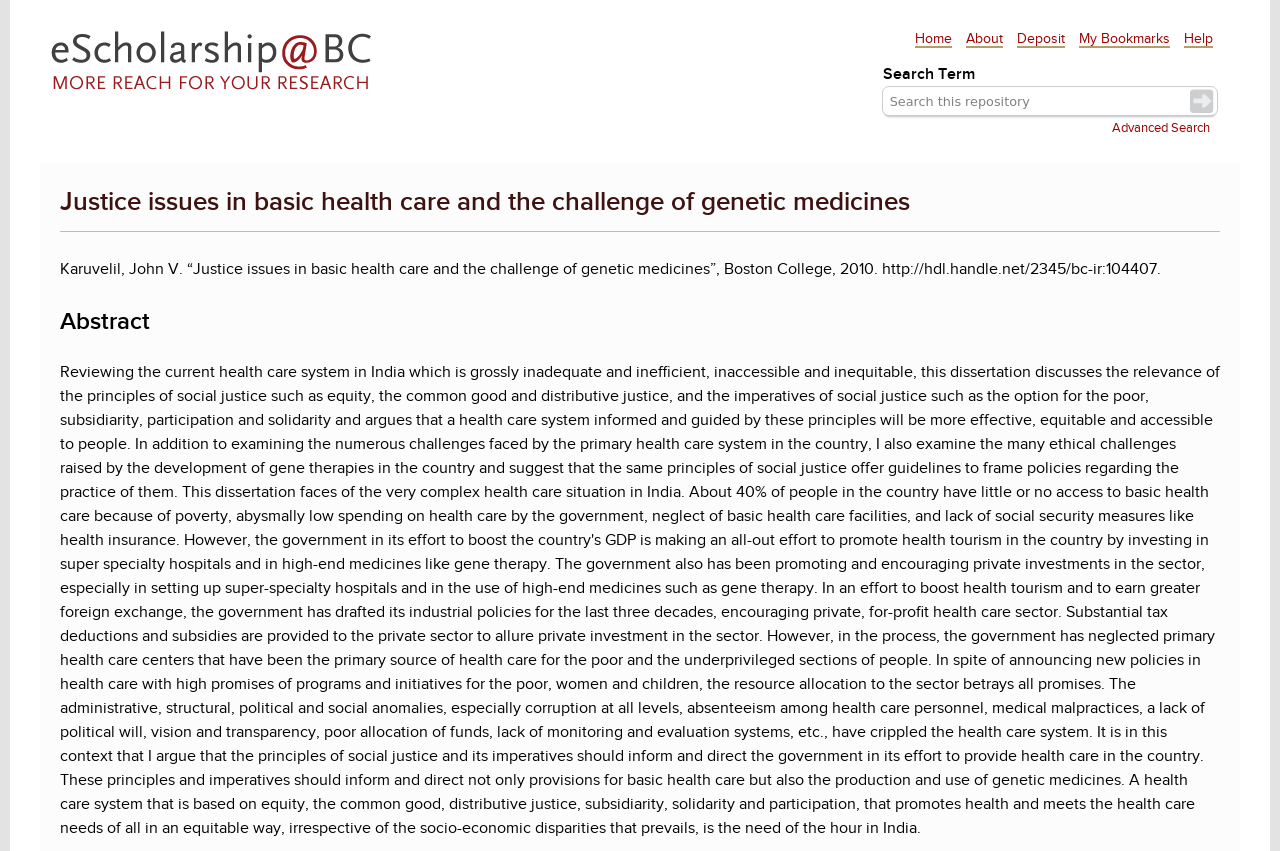Pinpoint the bounding box coordinates of the clickable element needed to complete the instruction: "perform advanced search". The coordinates should be provided as four float numbers between 0 and 1: [left, top, right, bottom].

[0.869, 0.136, 0.945, 0.164]